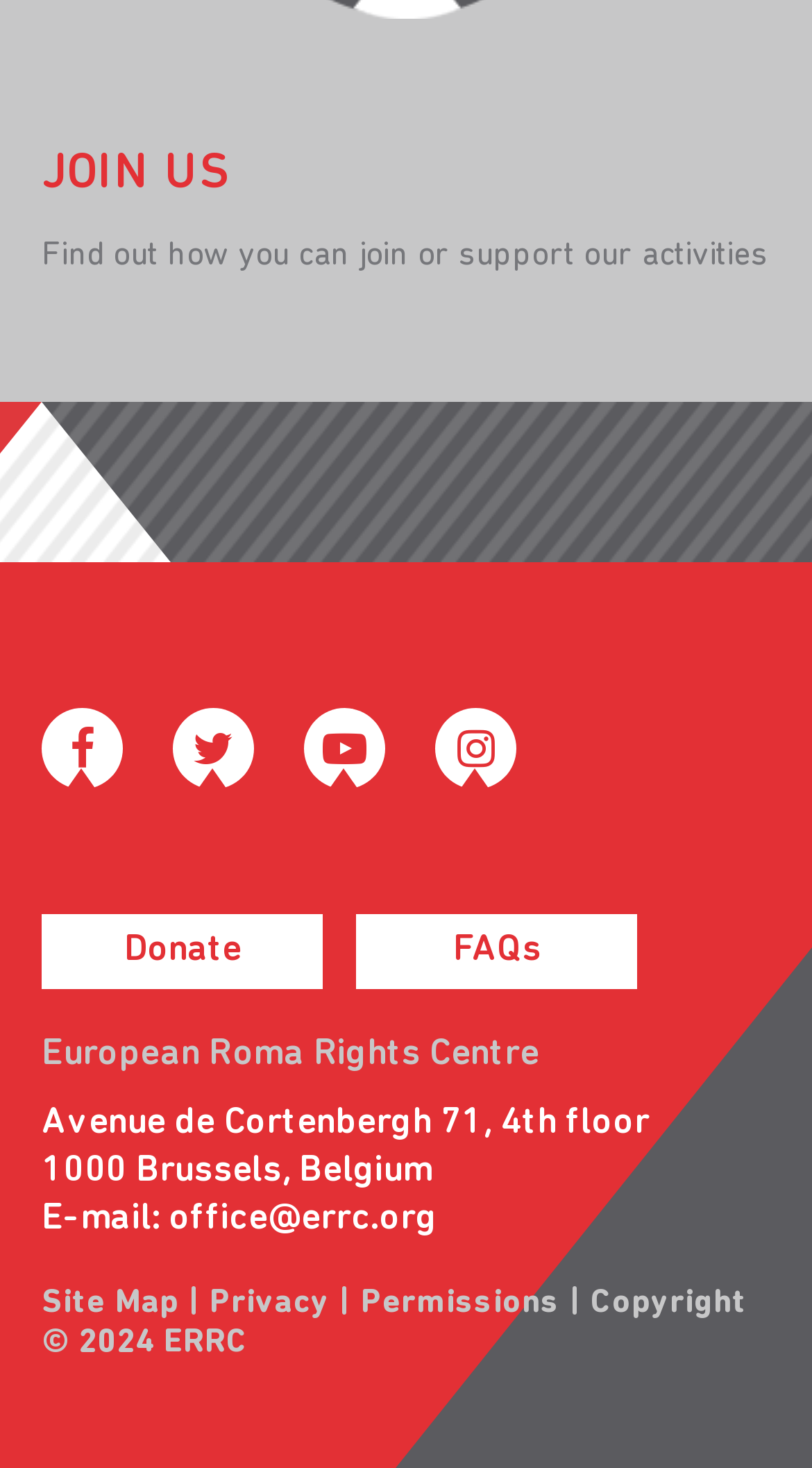What is the email address of the organization?
Answer the question with as much detail as possible.

The email address of the organization can be found in the link element with the text 'office@errc.org' at the bottom of the page.